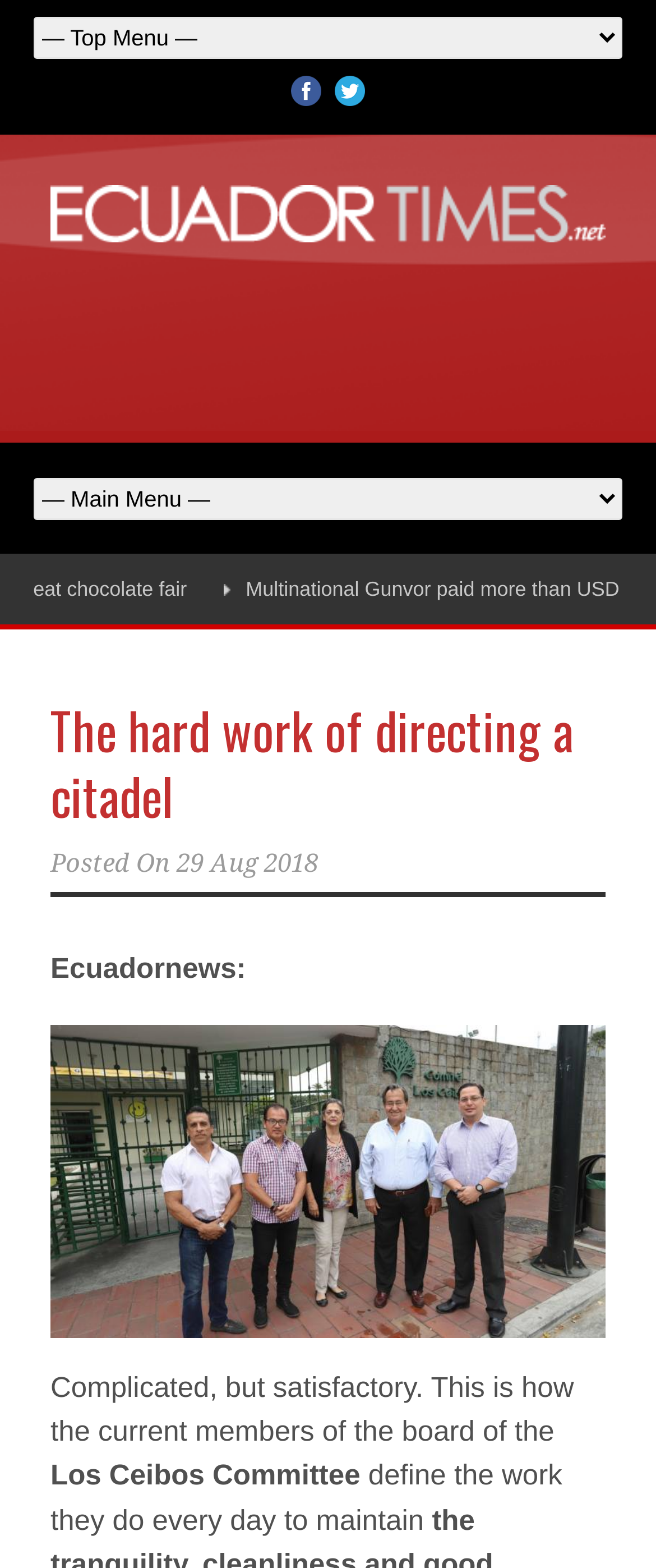Respond to the following query with just one word or a short phrase: 
What type of news does the website provide?

Ecuador news